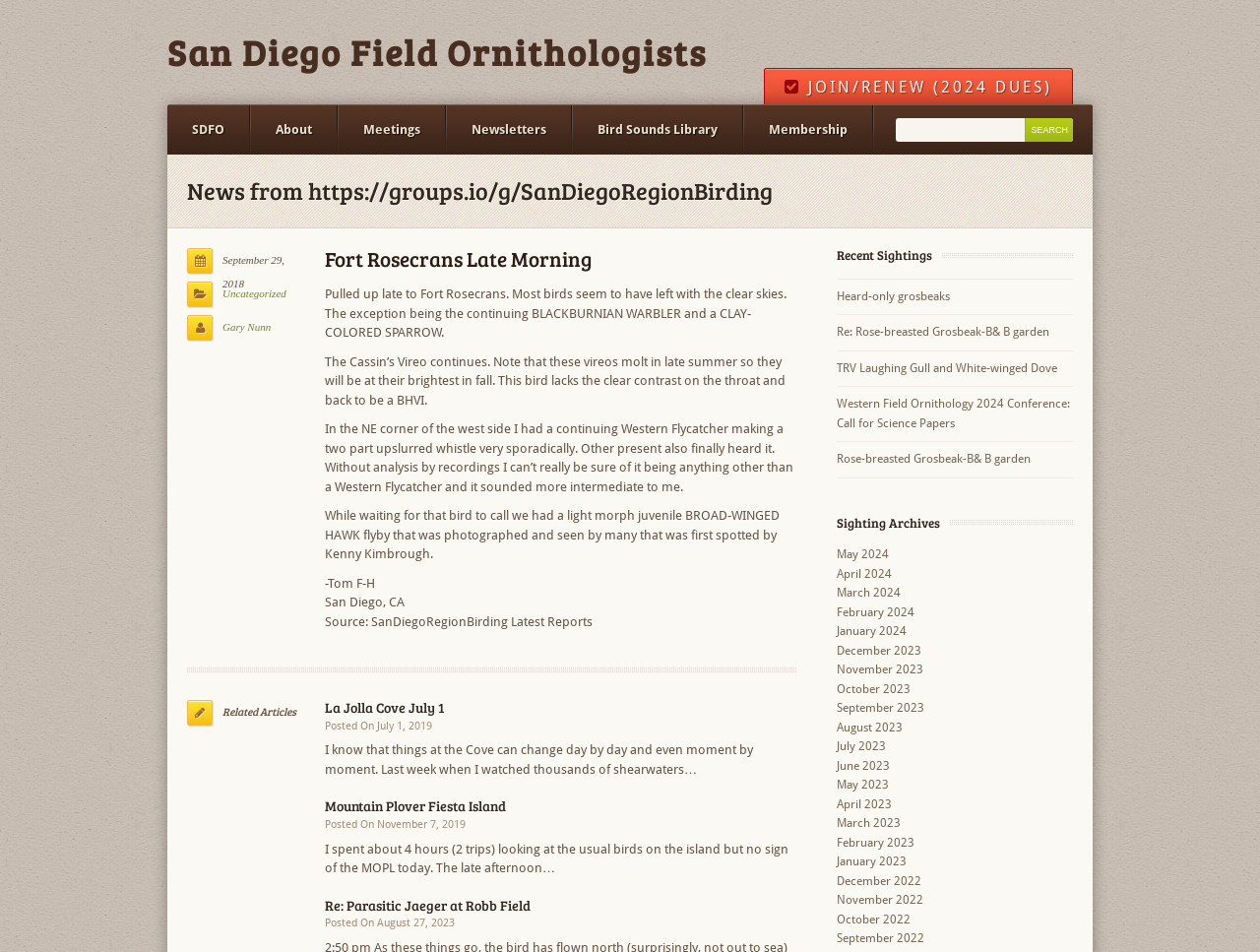Please determine the bounding box coordinates of the clickable area required to carry out the following instruction: "View recent sightings". The coordinates must be four float numbers between 0 and 1, represented as [left, top, right, bottom].

[0.664, 0.261, 0.852, 0.277]